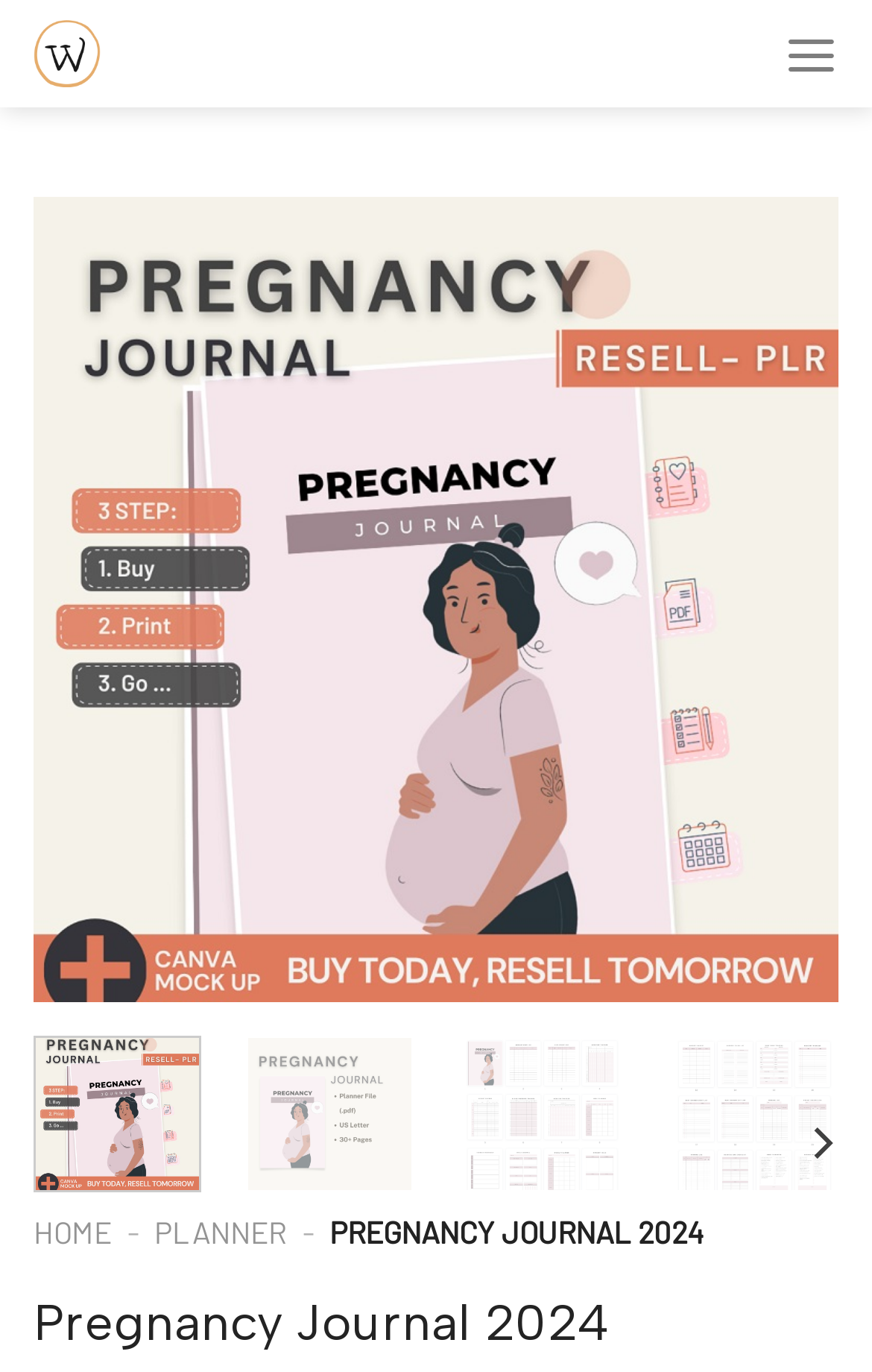Please locate the bounding box coordinates of the element's region that needs to be clicked to follow the instruction: "View recent news". The bounding box coordinates should be provided as four float numbers between 0 and 1, i.e., [left, top, right, bottom].

None